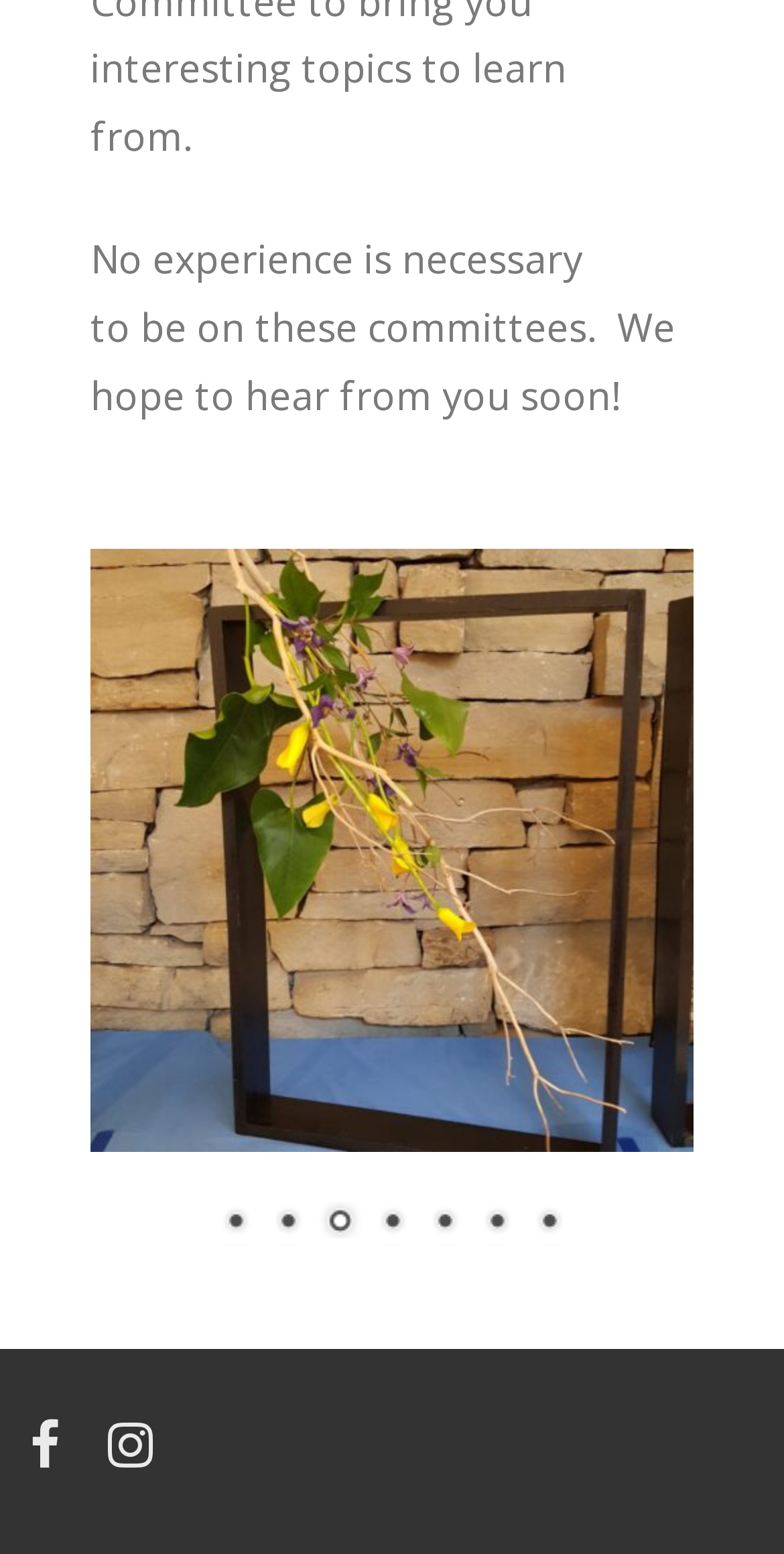From the element description Aesthetic Procedures, predict the bounding box coordinates of the UI element. The coordinates must be specified in the format (top-left x, top-left y, bottom-right x, bottom-right y) and should be within the 0 to 1 range.

None